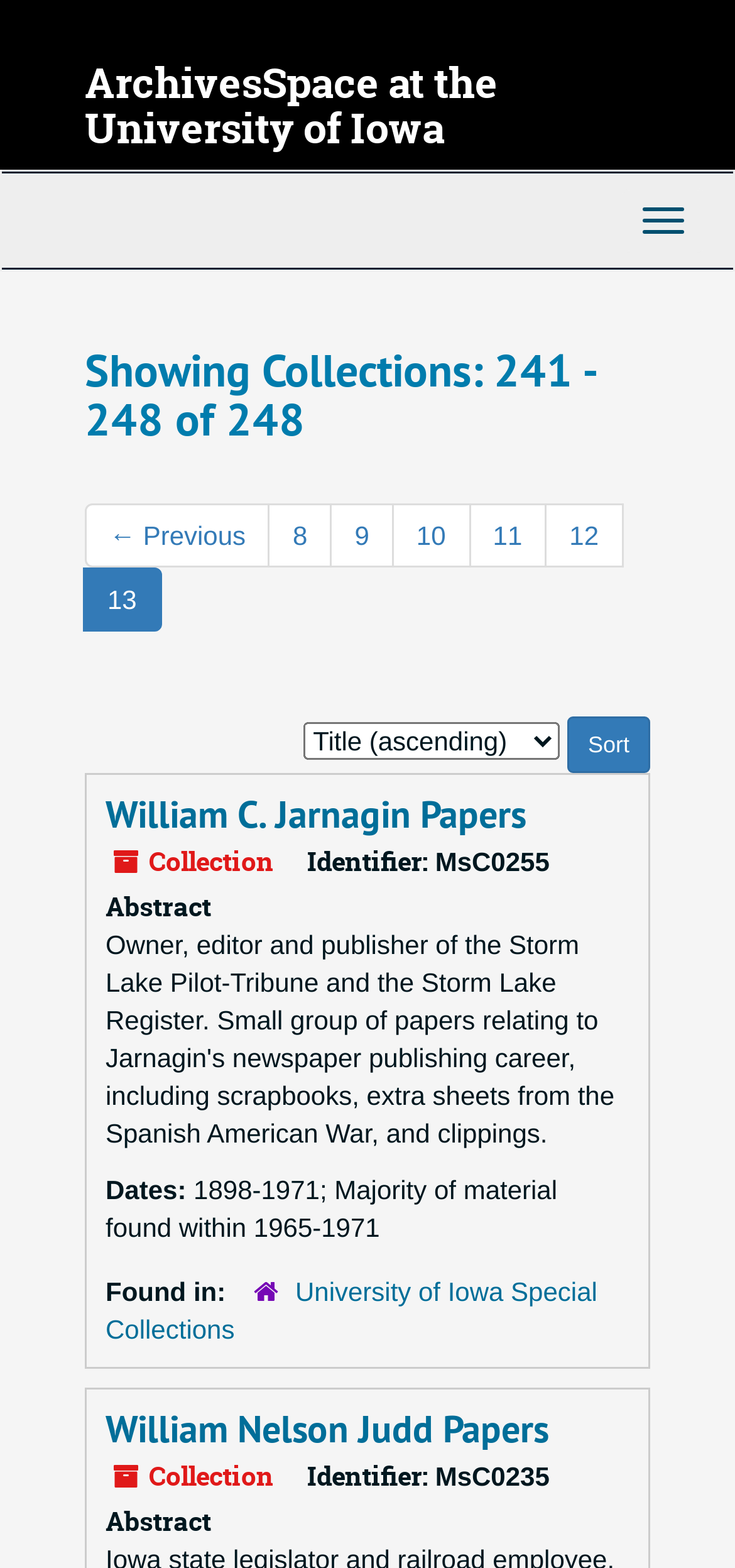Identify the bounding box coordinates of the section that should be clicked to achieve the task described: "Click on the 'ArchivesSpace at the University of Iowa' link".

[0.115, 0.035, 0.677, 0.1]